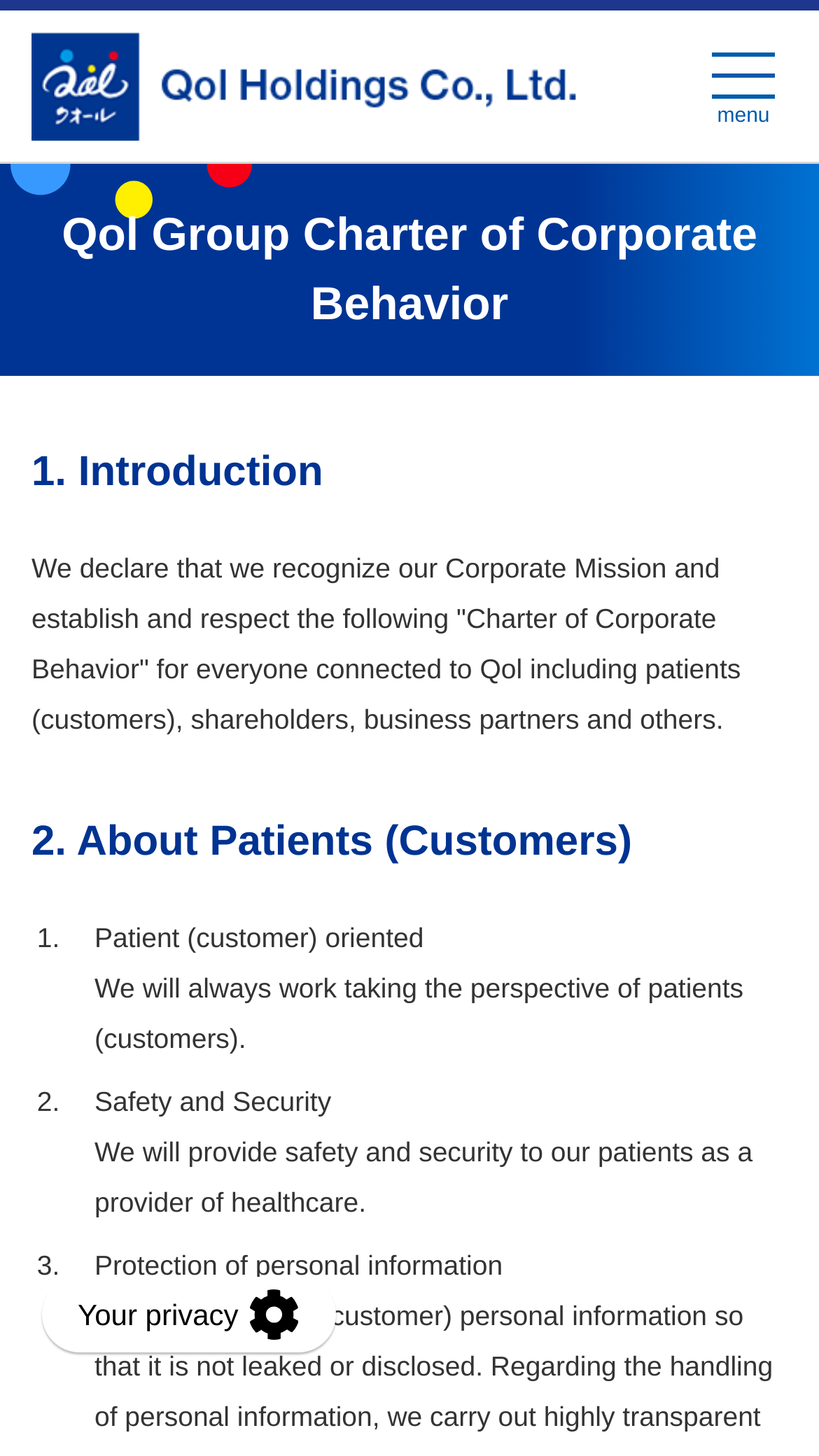What is the name of the company?
Please provide a comprehensive answer based on the visual information in the image.

The company name can be found in the link at the top of the webpage, which says 'Qol Holdings Co., Ltd.'